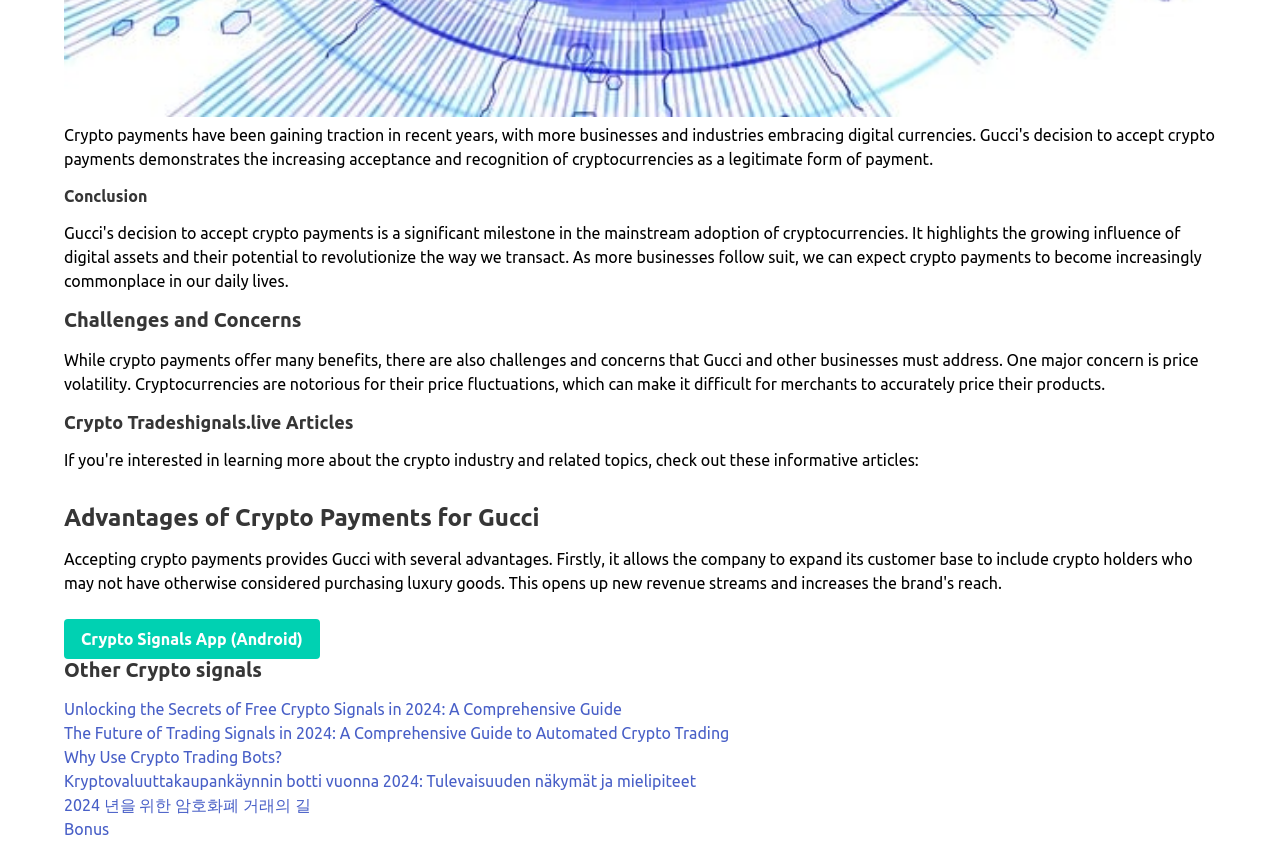Using the element description: "Bonus", determine the bounding box coordinates for the specified UI element. The coordinates should be four float numbers between 0 and 1, [left, top, right, bottom].

[0.05, 0.948, 0.085, 0.969]